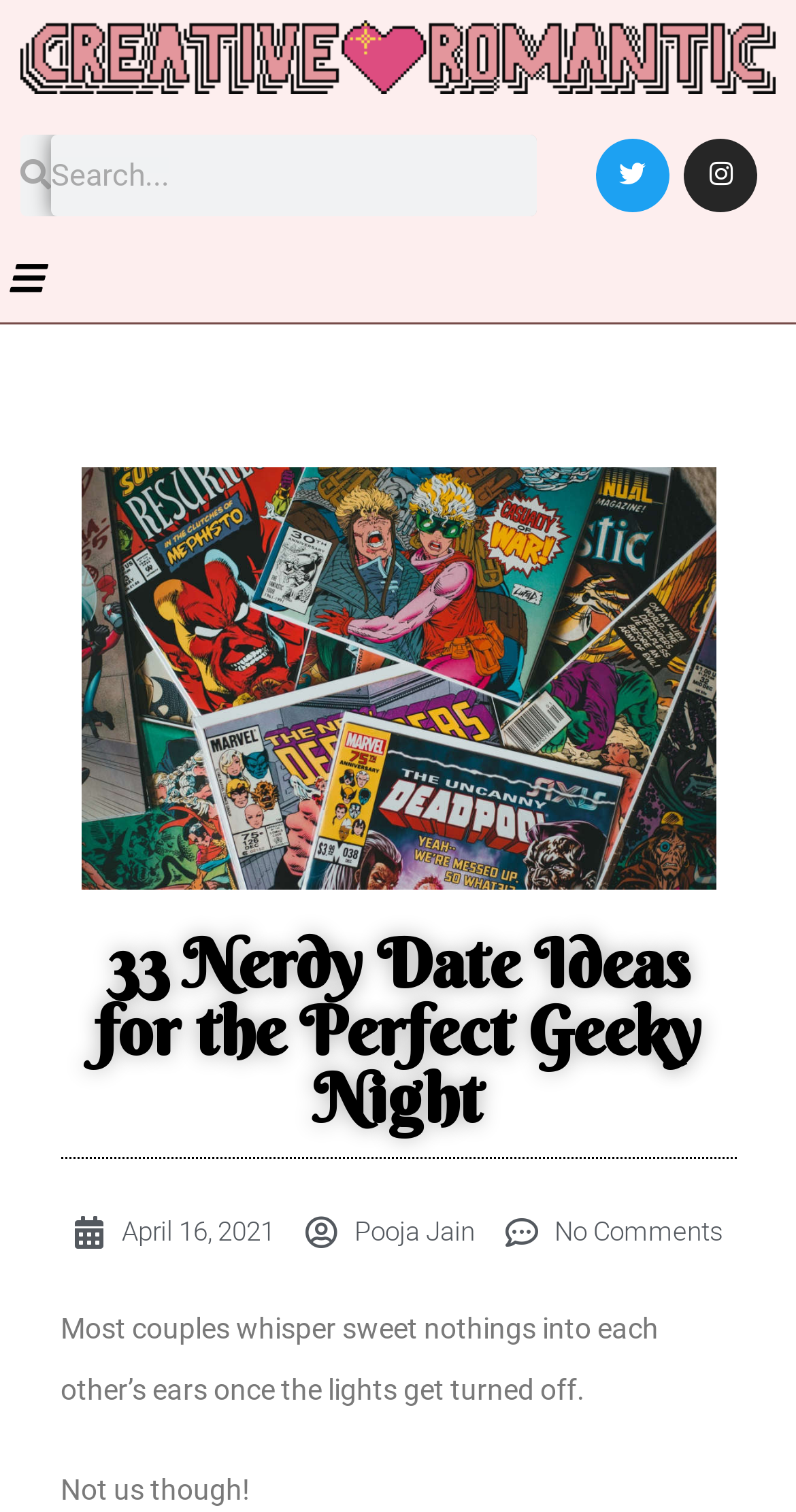Locate the bounding box of the UI element described by: "parent_node: Search name="s" placeholder="Search..."" in the given webpage screenshot.

[0.064, 0.089, 0.674, 0.143]